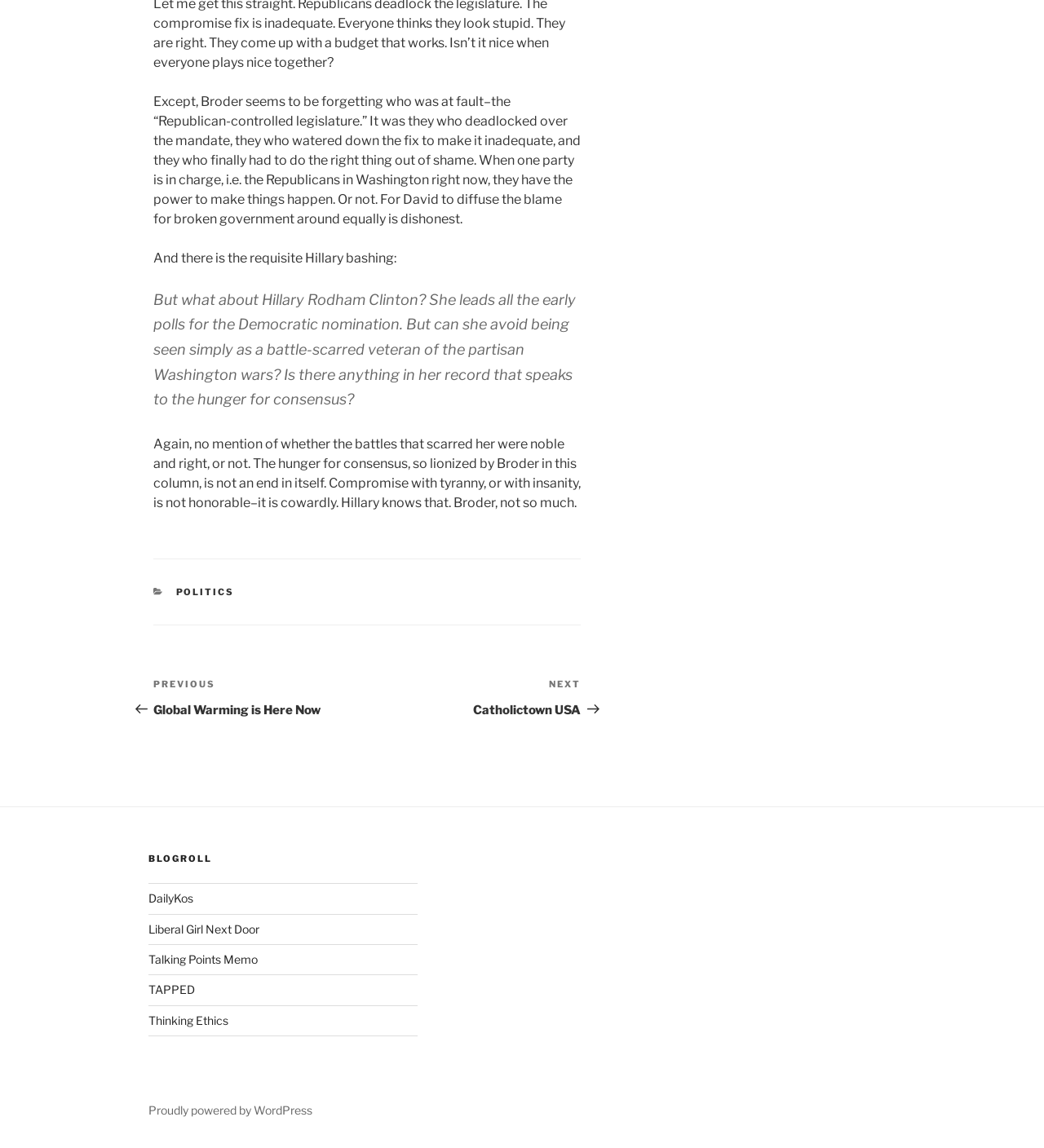Determine the bounding box coordinates of the section I need to click to execute the following instruction: "Go to POLITICS category". Provide the coordinates as four float numbers between 0 and 1, i.e., [left, top, right, bottom].

[0.168, 0.51, 0.225, 0.52]